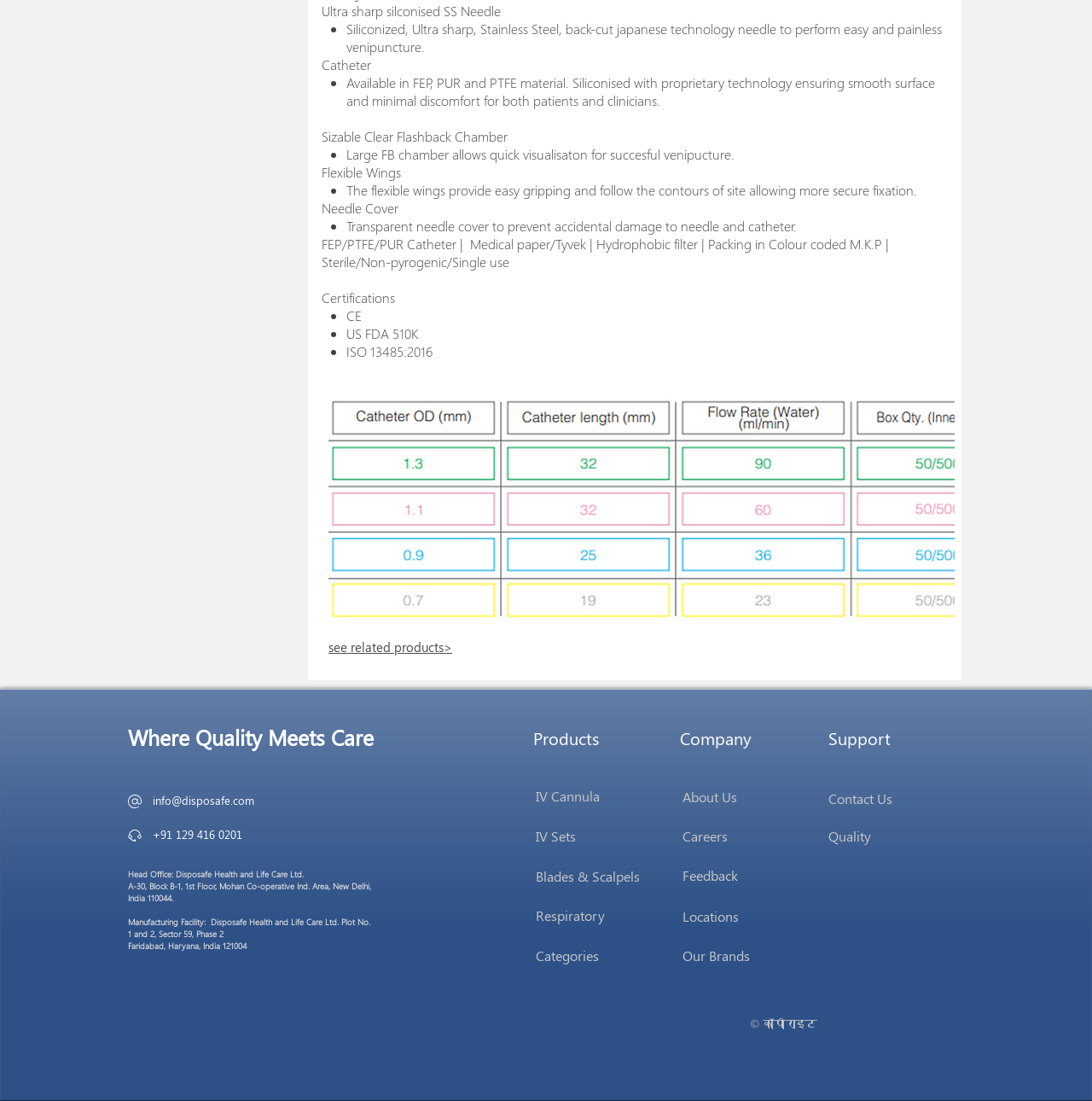Please find the bounding box coordinates of the element's region to be clicked to carry out this instruction: "Click the 'Contact Us' button".

[0.759, 0.714, 0.862, 0.738]